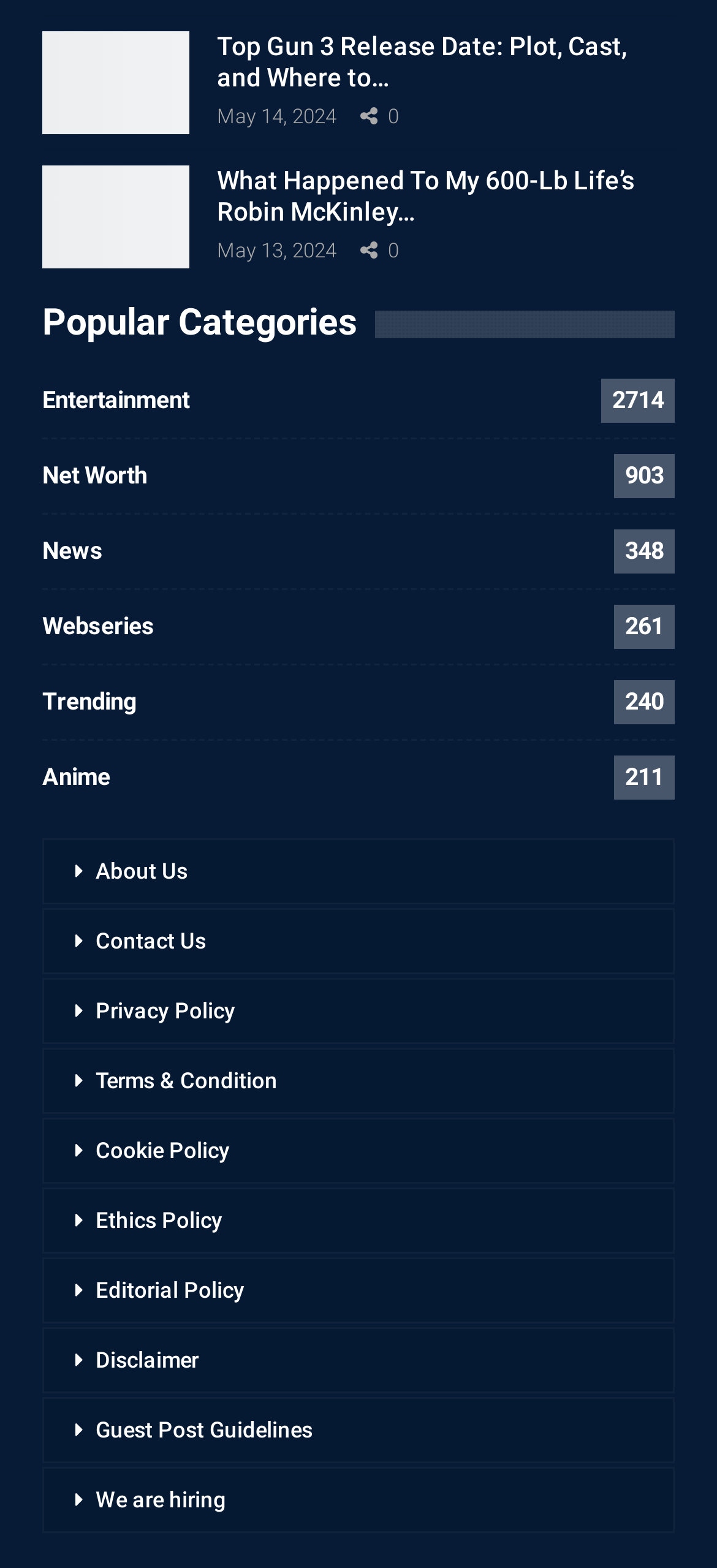Identify the bounding box of the UI component described as: "News348".

[0.059, 0.343, 0.144, 0.36]